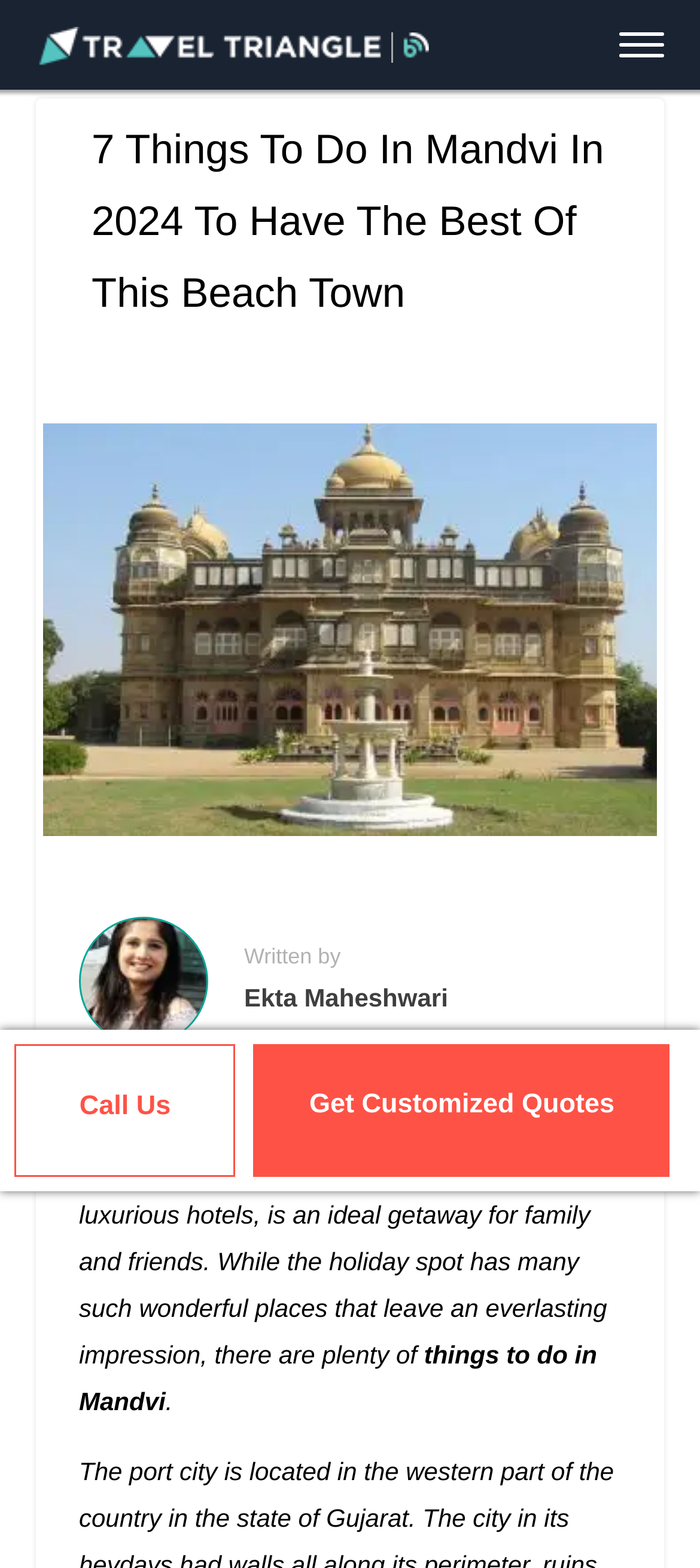Given the element description "Get Customized Quotes", identify the bounding box of the corresponding UI element.

[0.363, 0.666, 0.957, 0.751]